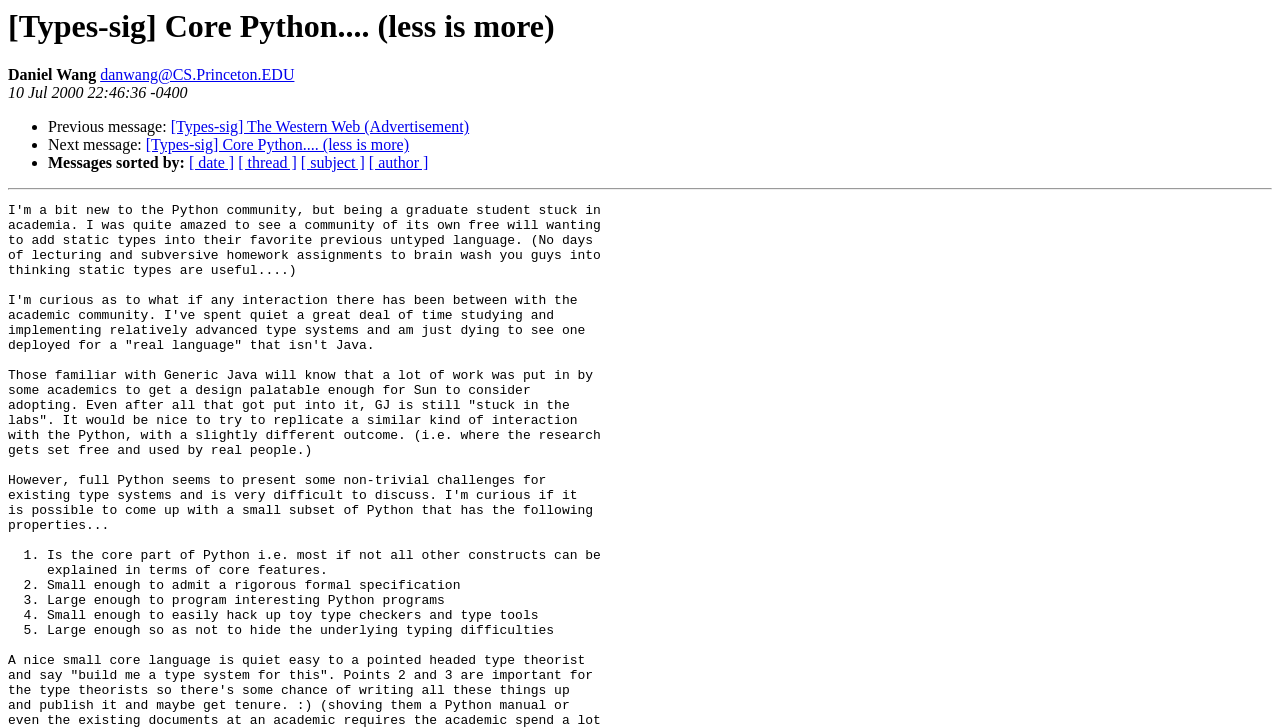Using the information shown in the image, answer the question with as much detail as possible: Who is the author of this message?

The author of this message is Daniel Wang, which is indicated by the StaticText element 'Daniel Wang' with bounding box coordinates [0.006, 0.091, 0.078, 0.115]